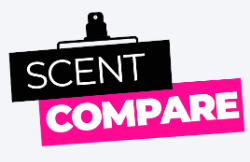Respond to the question below with a concise word or phrase:
What is the color of the word 'COMPARE'?

vibrant pink